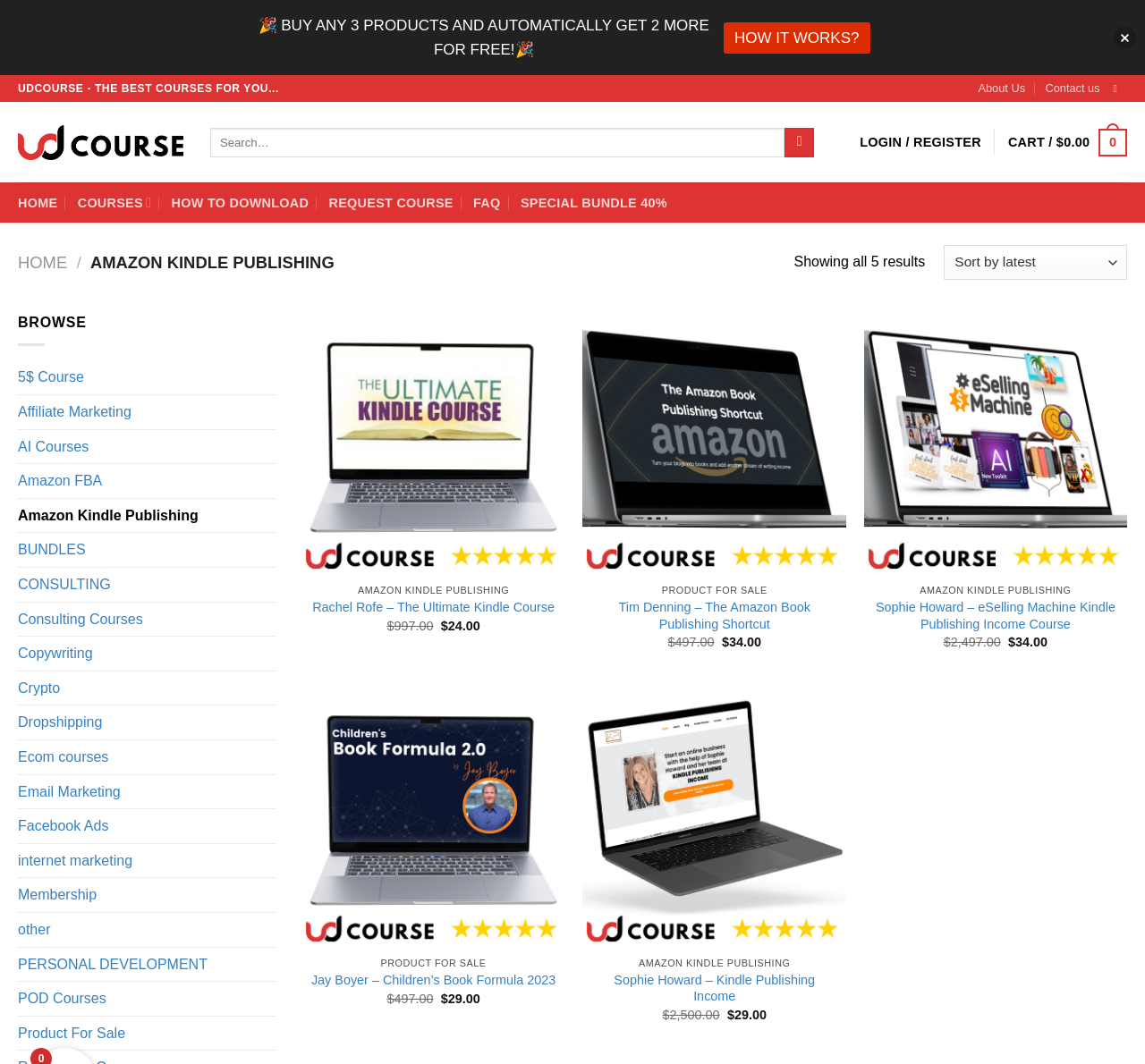What is the category of the course 'Jay Boyer – Children’s Book Formula 2023'?
Based on the image, answer the question with a single word or brief phrase.

Children’s Book